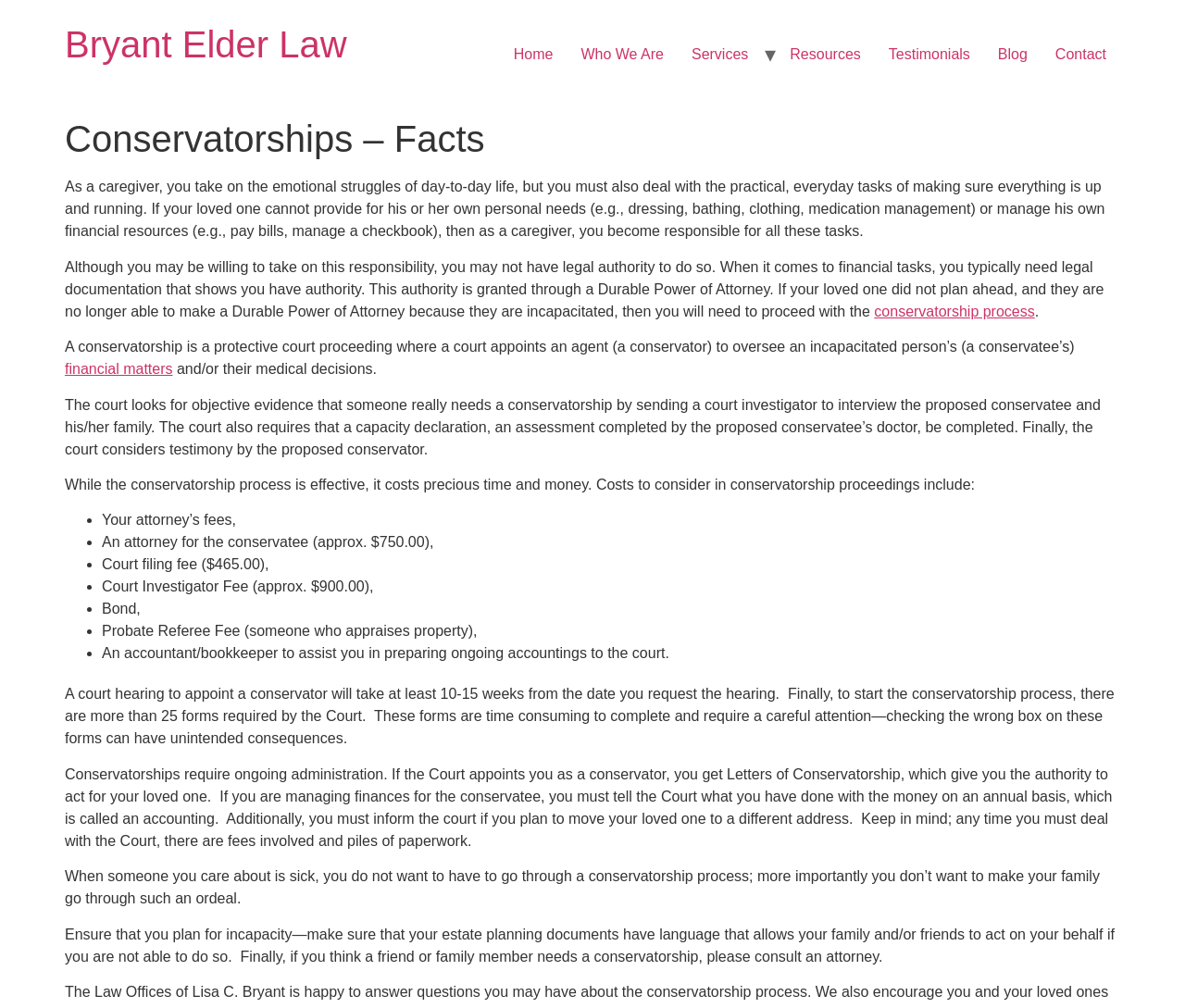Please provide a comprehensive response to the question below by analyzing the image: 
What is required to start the conservatorship process?

According to the webpage, 'to start the conservatorship process, there are more than 25 forms required by the Court.' These forms are time-consuming to complete and require careful attention.